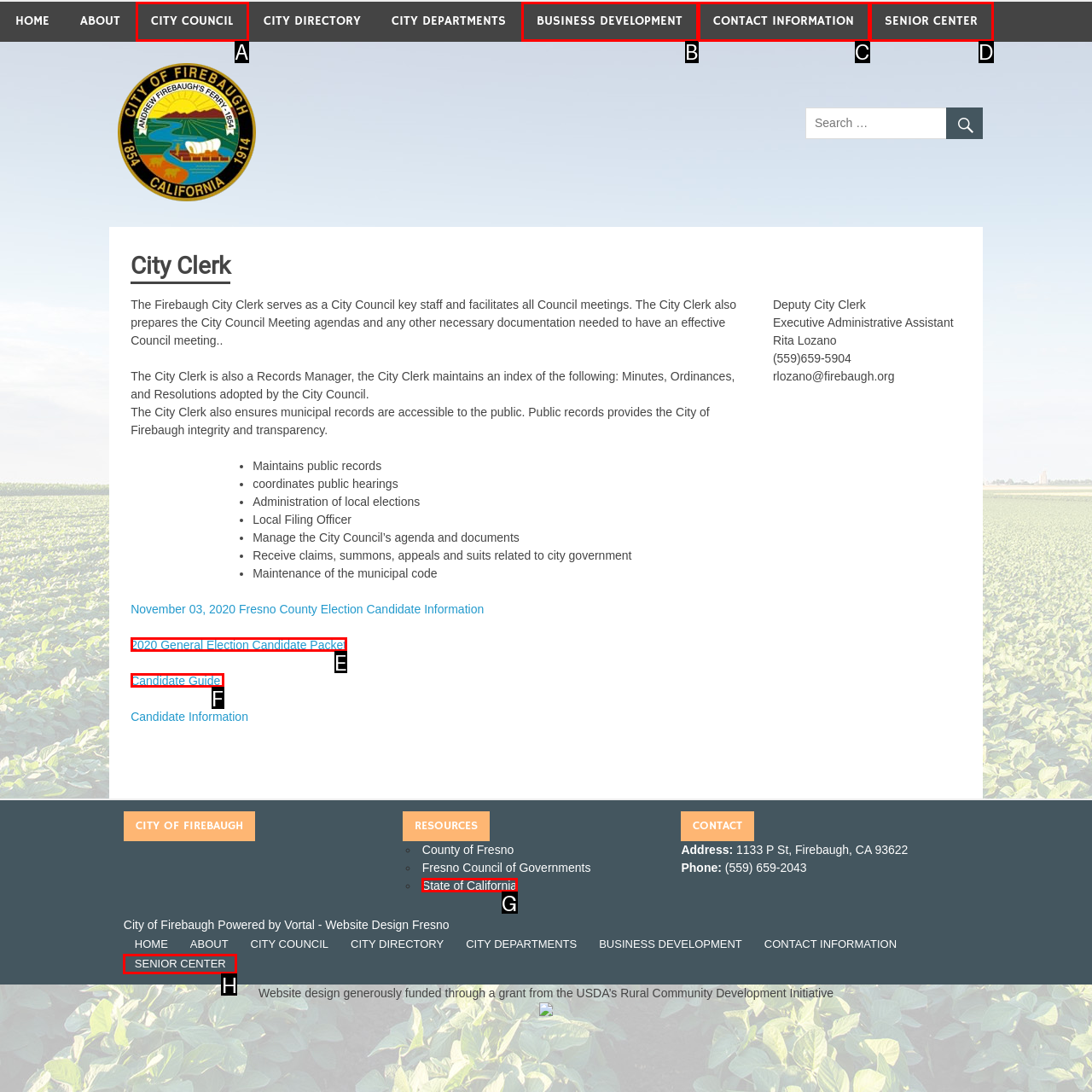Tell me which one HTML element best matches the description: State of California
Answer with the option's letter from the given choices directly.

G